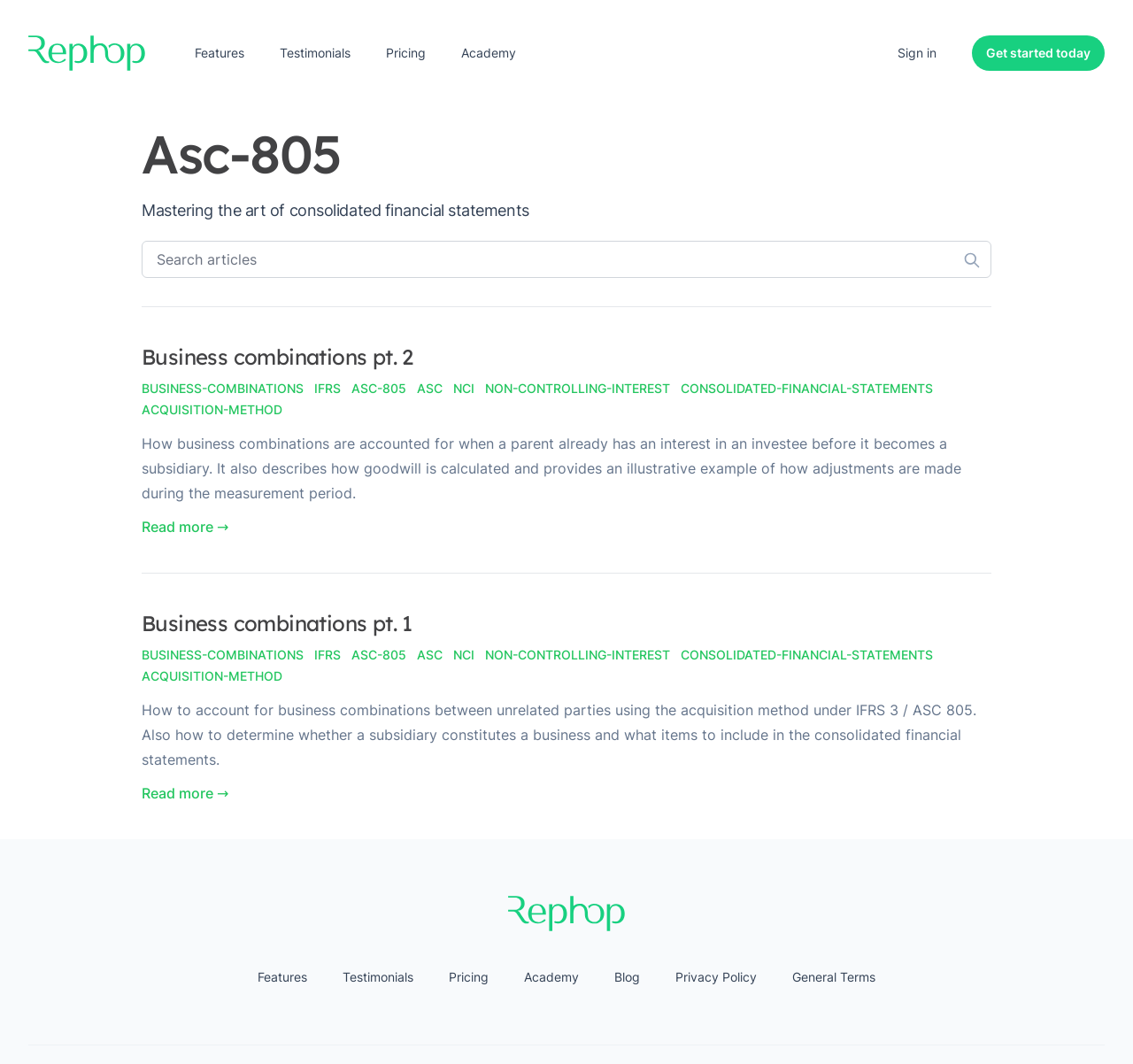What is the topic of the first article?
Refer to the image and offer an in-depth and detailed answer to the question.

I looked at the first article element [62] article '' and found the heading element [133] heading 'Business combinations pt. 2'. This indicates that the topic of the first article is 'Business combinations pt. 2'.